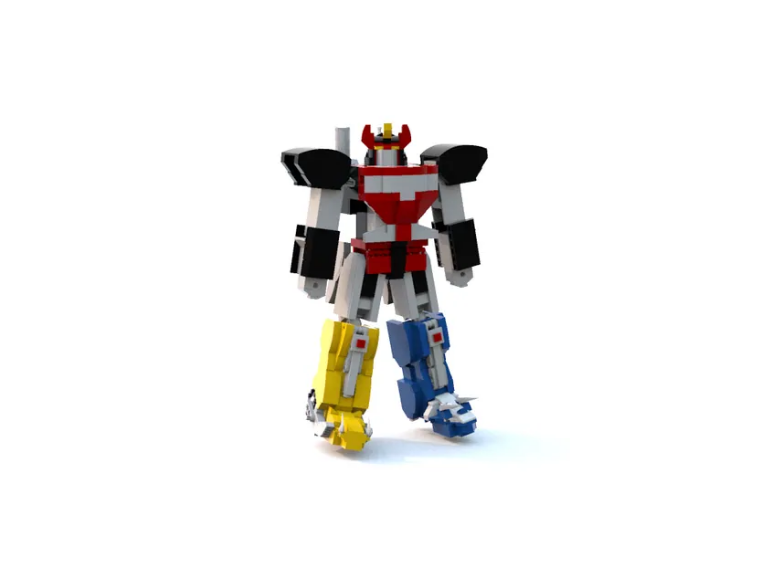What is the medium used to build the Megazord?
Look at the image and answer with only one word or phrase.

LEGO bricks